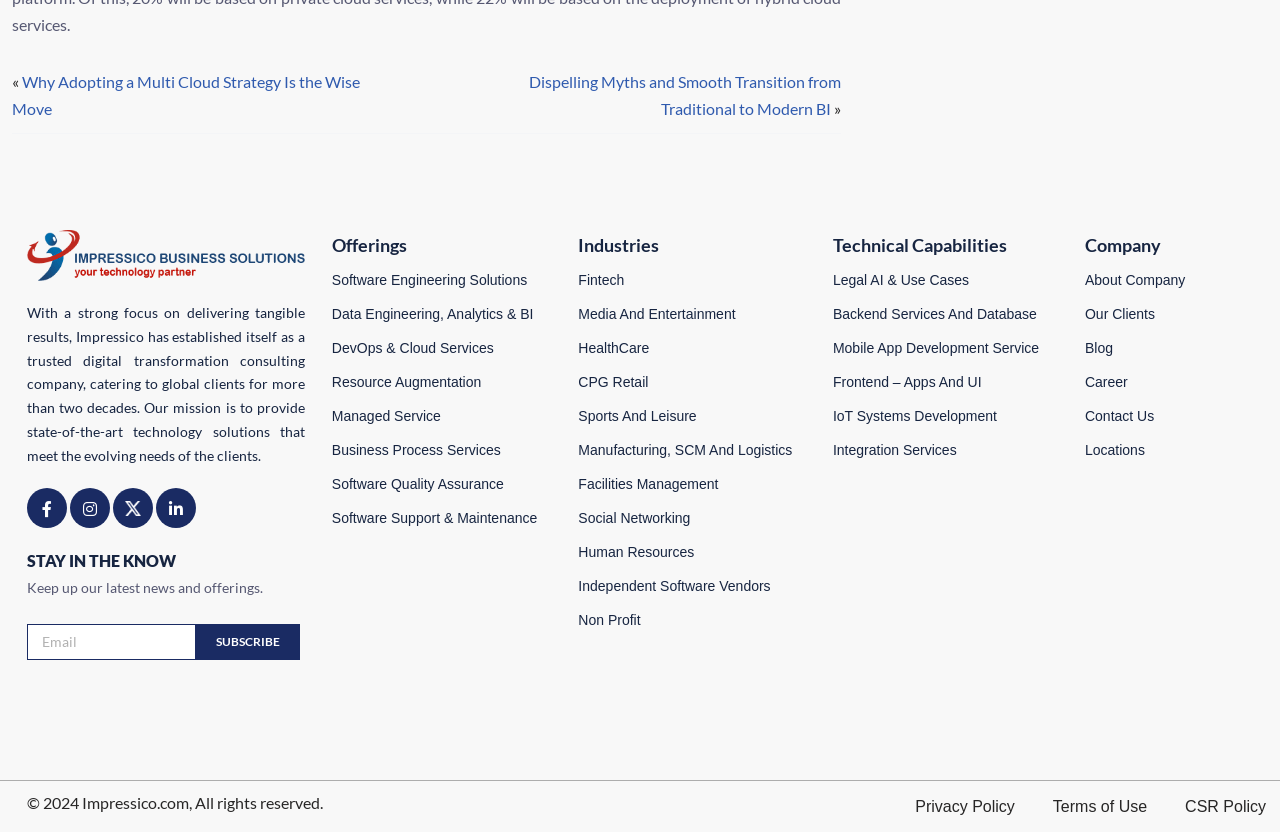Based on the description "Blog", find the bounding box of the specified UI element.

[0.848, 0.409, 0.87, 0.428]